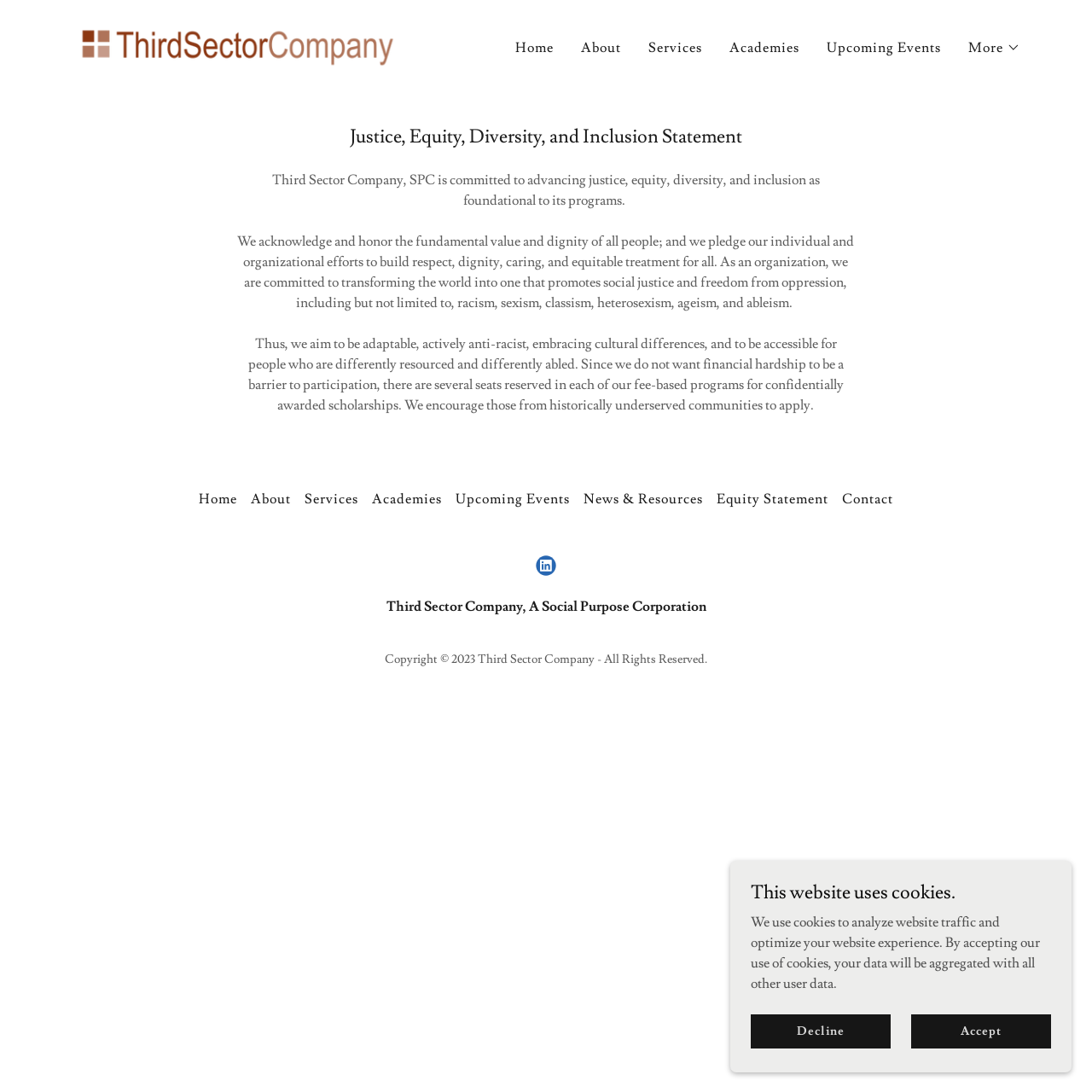What is the name of the company?
Using the image provided, answer with just one word or phrase.

Third Sector Company